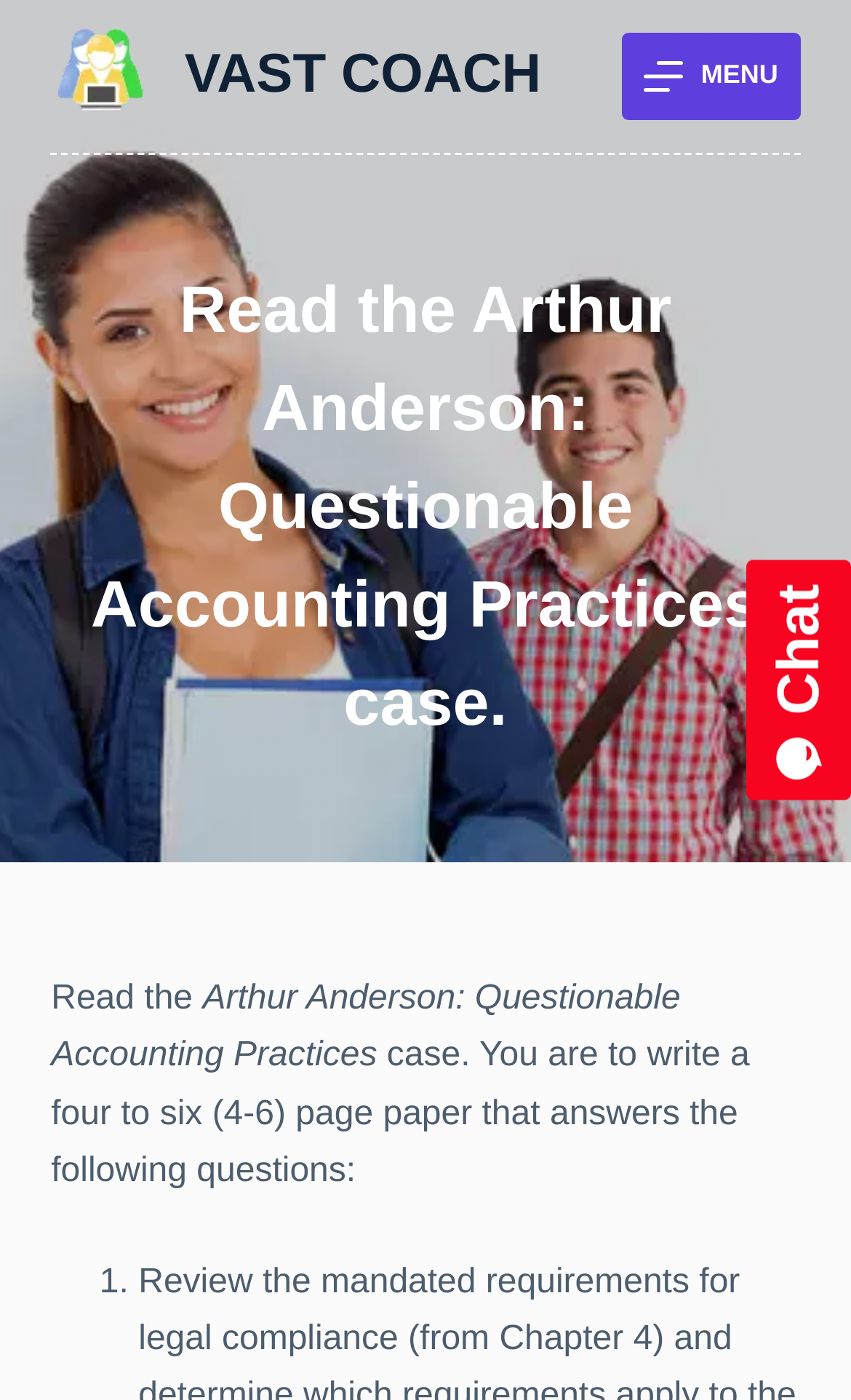Analyze the image and give a detailed response to the question:
How many pages should the paper be?

The instruction for the paper is provided in the webpage, which states 'You are to write a four to six (4-6) page paper that answers the following questions:'